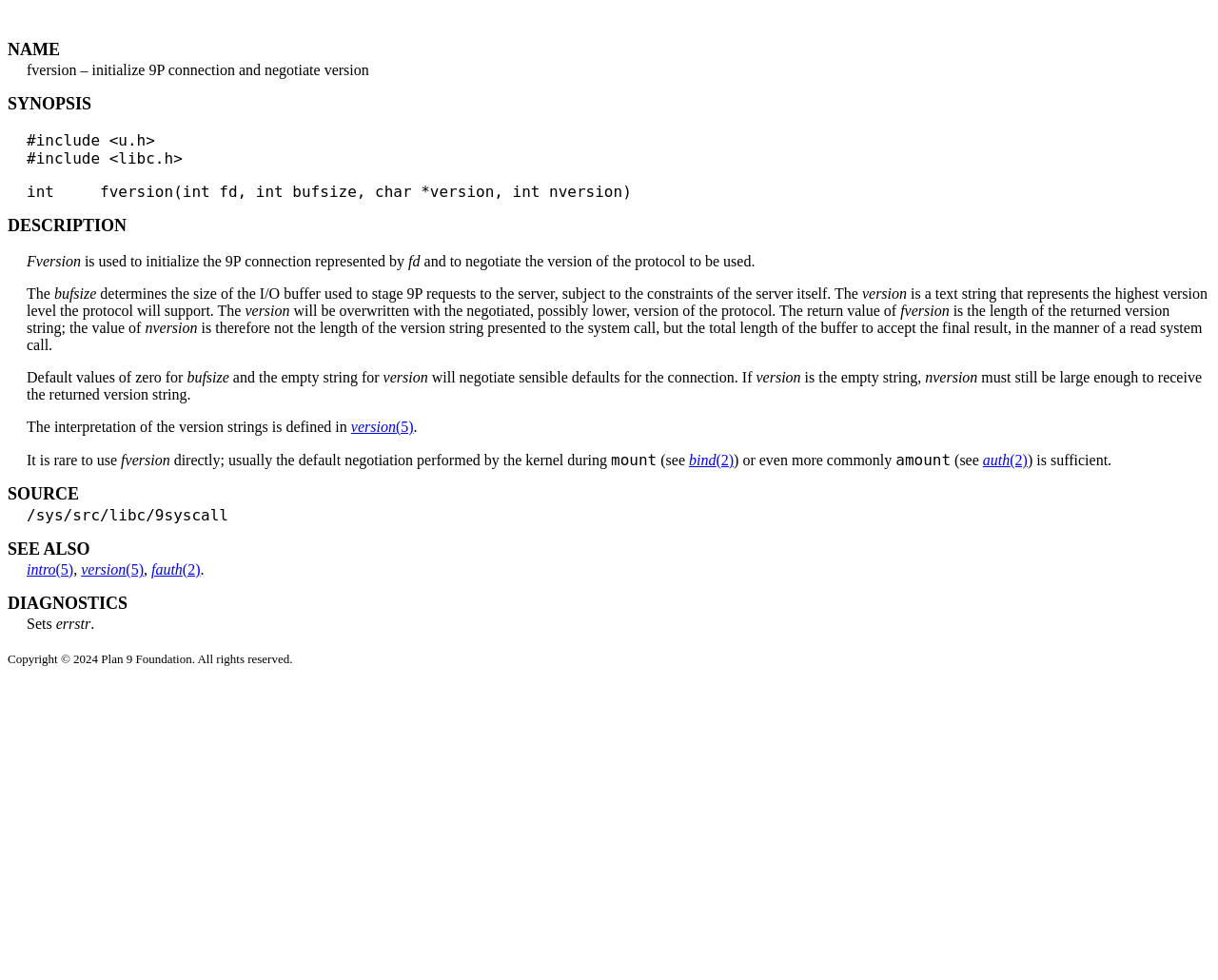What is the purpose of the version string?
Using the image, provide a detailed and thorough answer to the question.

The version string represents the highest version level the protocol will support. This is stated in the description of the function, which explains that the version string is a text string that represents the highest version level the protocol will support.